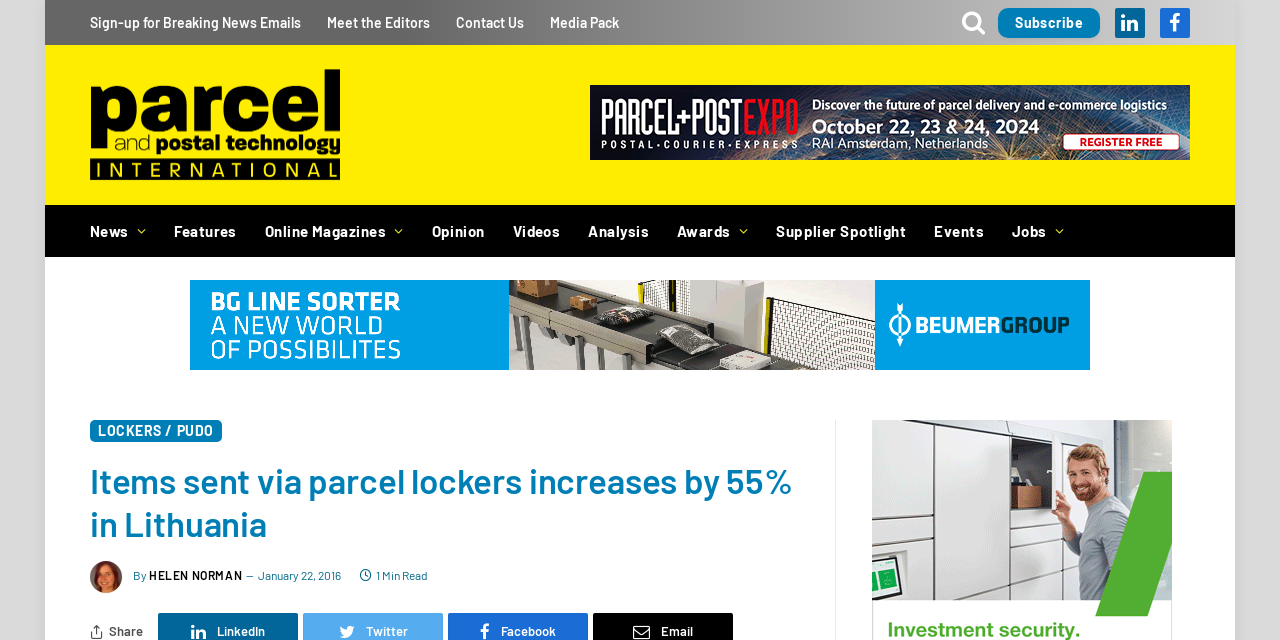Give the bounding box coordinates for the element described as: "Jobs".

[0.78, 0.322, 0.842, 0.4]